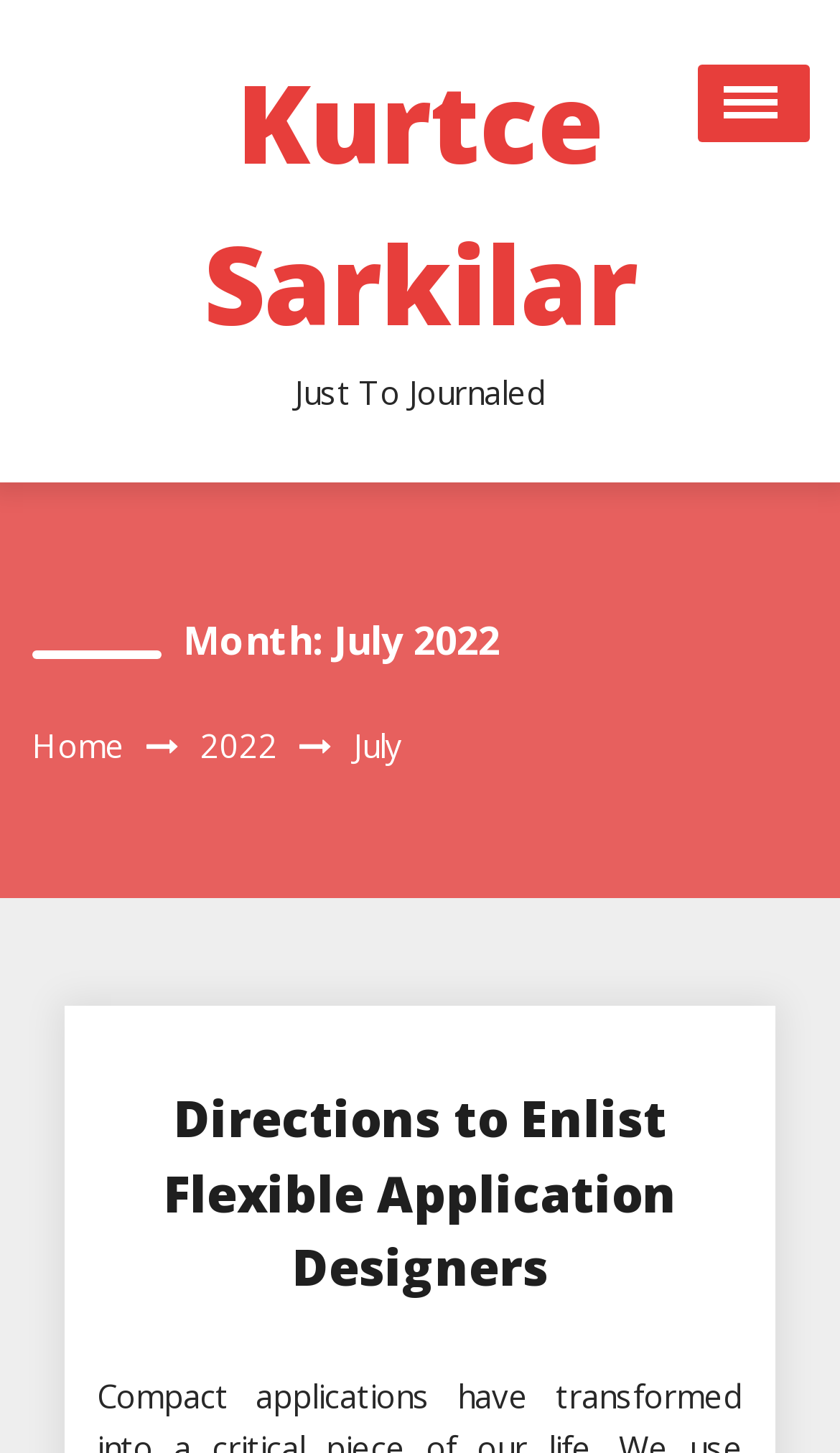Create a full and detailed caption for the entire webpage.

The webpage is titled "Kurtce Sarkilar" and has a subtitle "July 2022". At the top, there is a heading "Kurtce Sarkilar" with a link to the same title. Below it, there is a static text "Just To Journaled". On the top right, there is an "Open Menu" button.

On the left side, there is a vertical list of links, including "Shopping", "Automobile", "General", "Business", "Health", "Finance", "Real Estate", and "Games". These links take up the entire left side of the page.

Below the title, there is a heading "Month: July 2022" with links to "Home" and "2022", as well as a static text "July". This section is positioned below the title and above the main content.

The main content of the page is a heading "Directions to Enlist Flexible Application Designers" with a link to the same title. This section is positioned at the bottom half of the page, taking up most of the width.